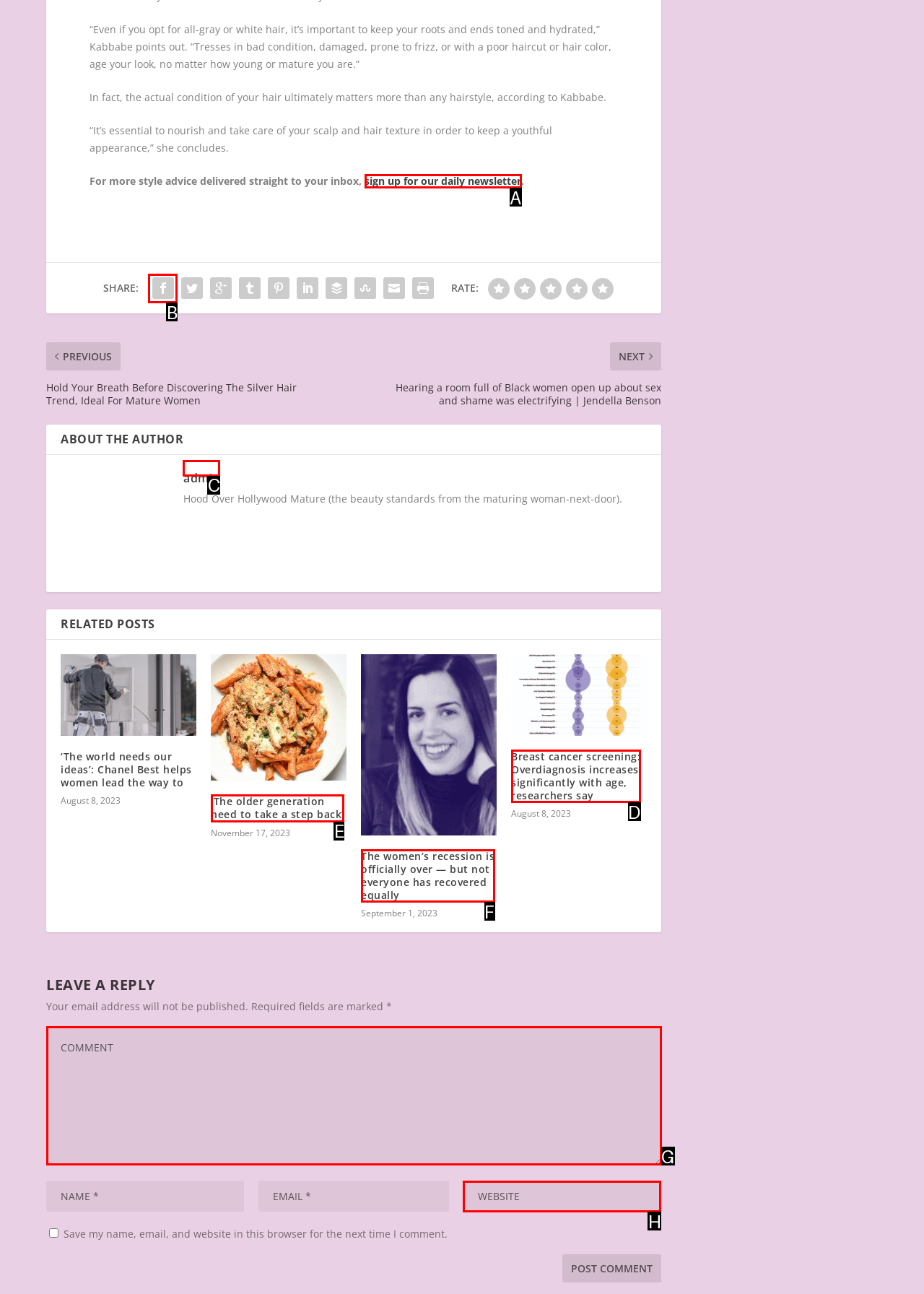From the given options, indicate the letter that corresponds to the action needed to complete this task: read more about the author. Respond with only the letter.

C